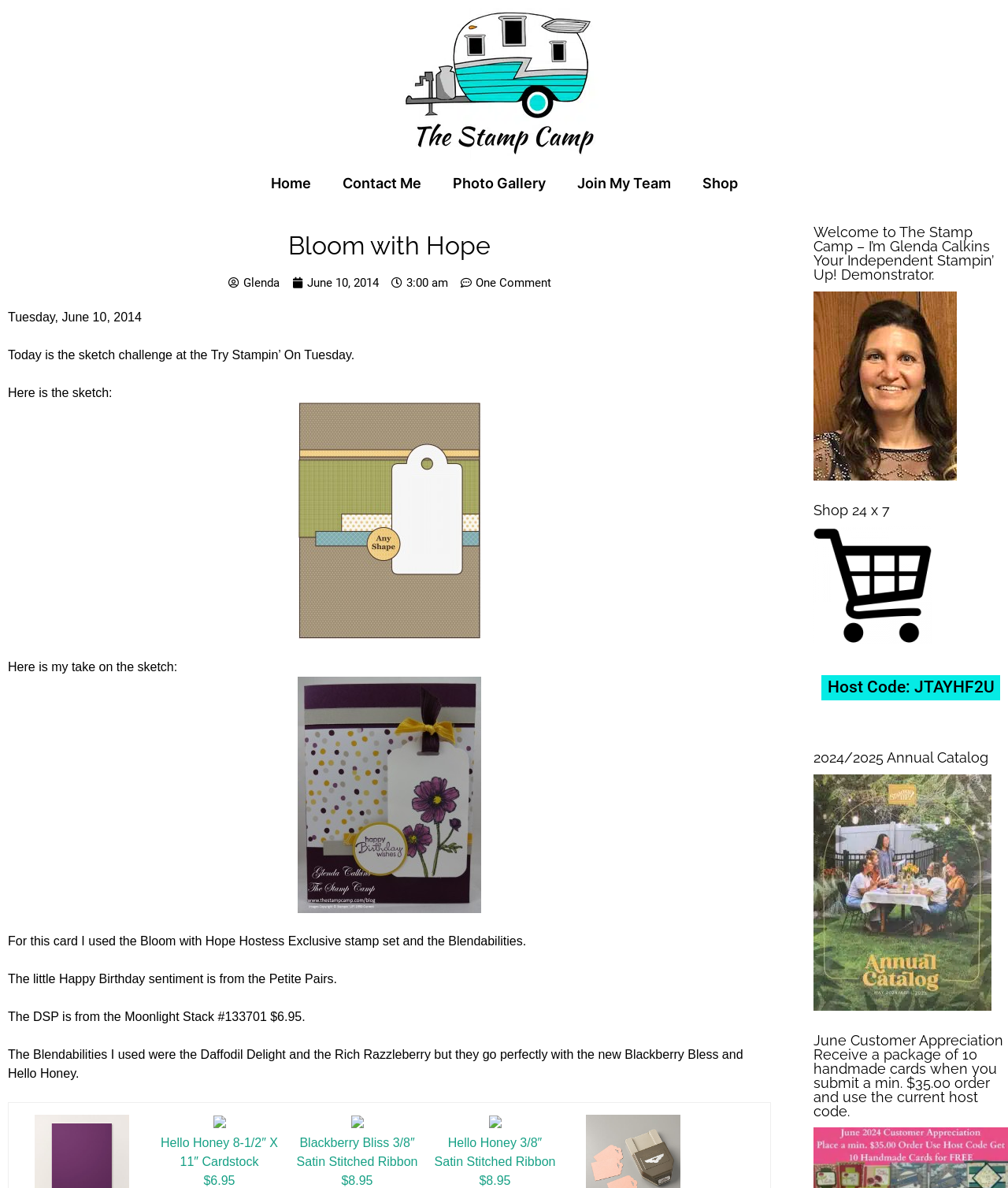Answer the question using only one word or a concise phrase: What is the name of the stamp set used in the card?

Bloom with Hope